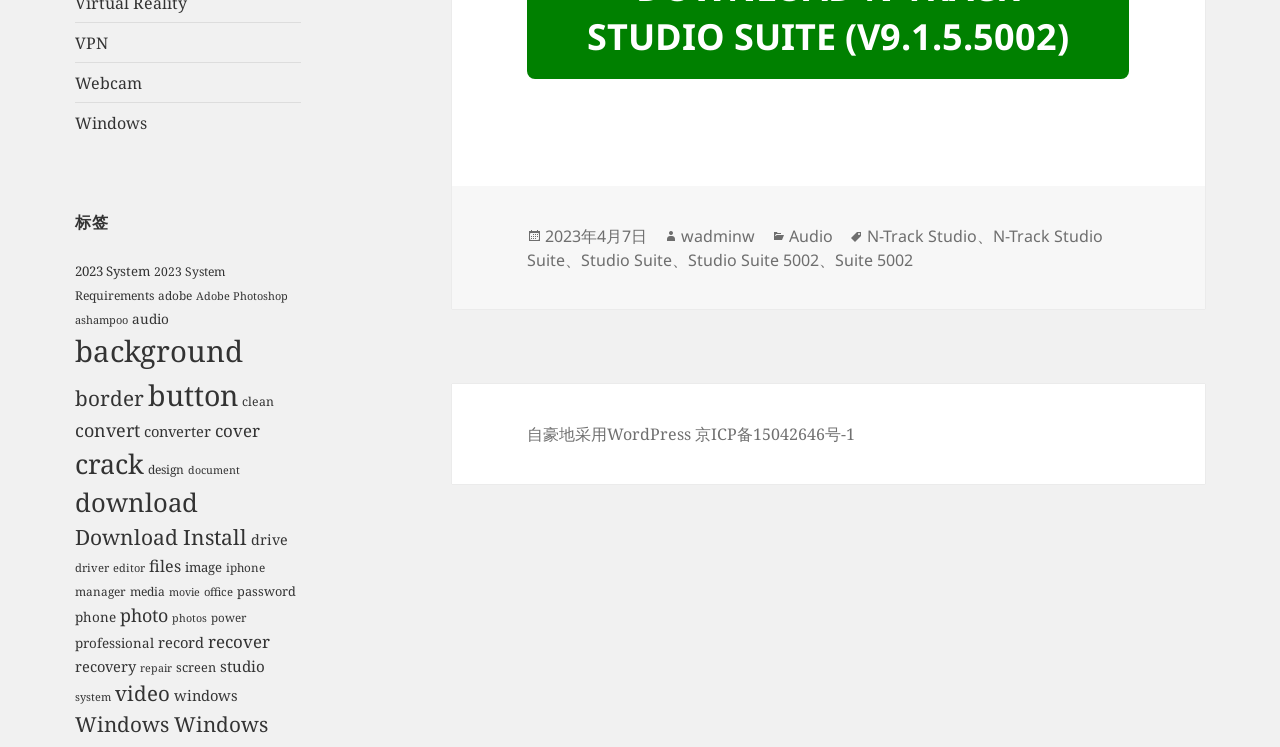Please identify the bounding box coordinates of the clickable region that I should interact with to perform the following instruction: "Click on the 'VPN' link". The coordinates should be expressed as four float numbers between 0 and 1, i.e., [left, top, right, bottom].

[0.059, 0.042, 0.085, 0.072]